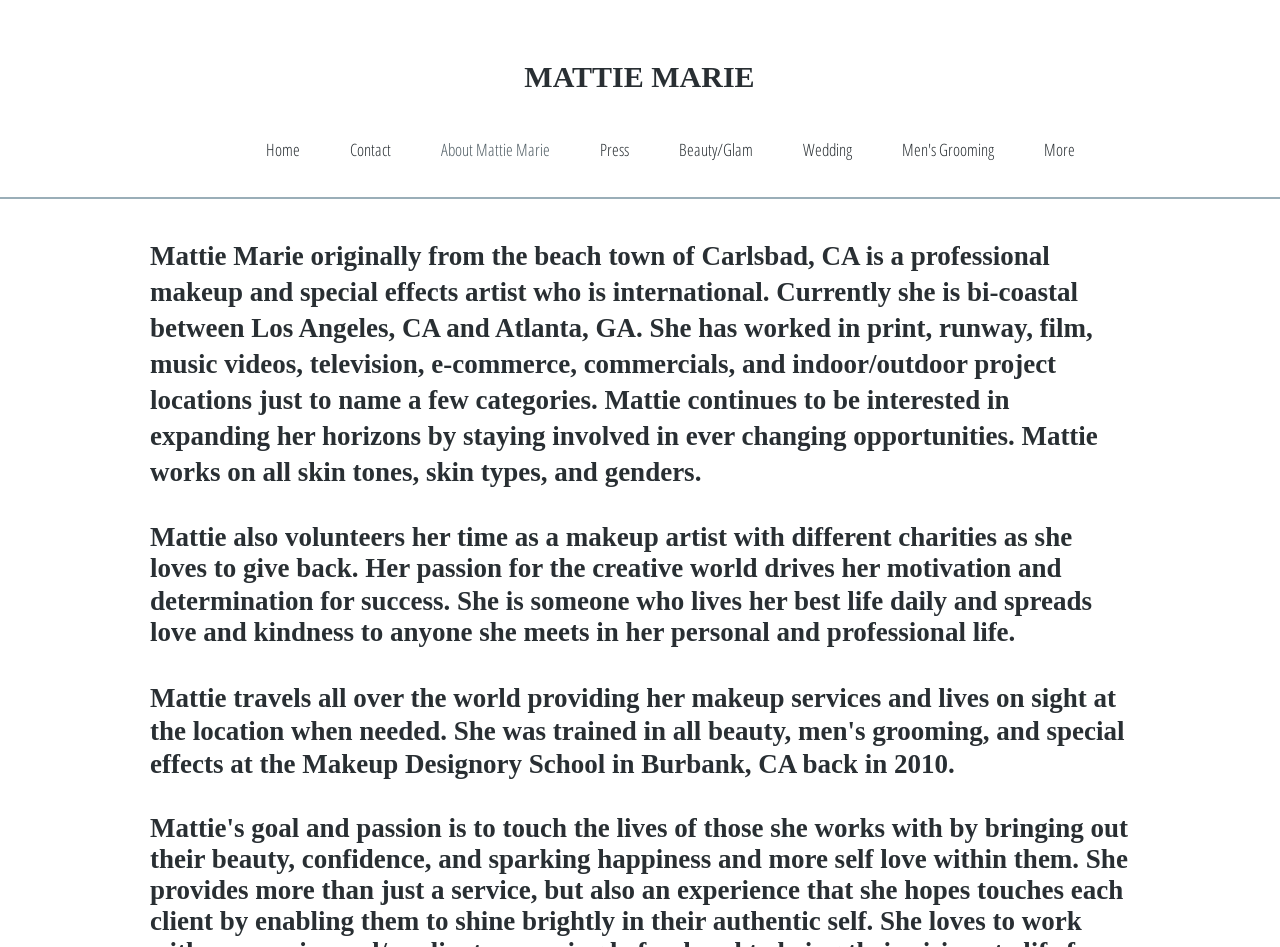Identify the bounding box coordinates of the area that should be clicked in order to complete the given instruction: "Read about Mattie Marie". The bounding box coordinates should be four float numbers between 0 and 1, i.e., [left, top, right, bottom].

[0.117, 0.25, 0.883, 0.516]